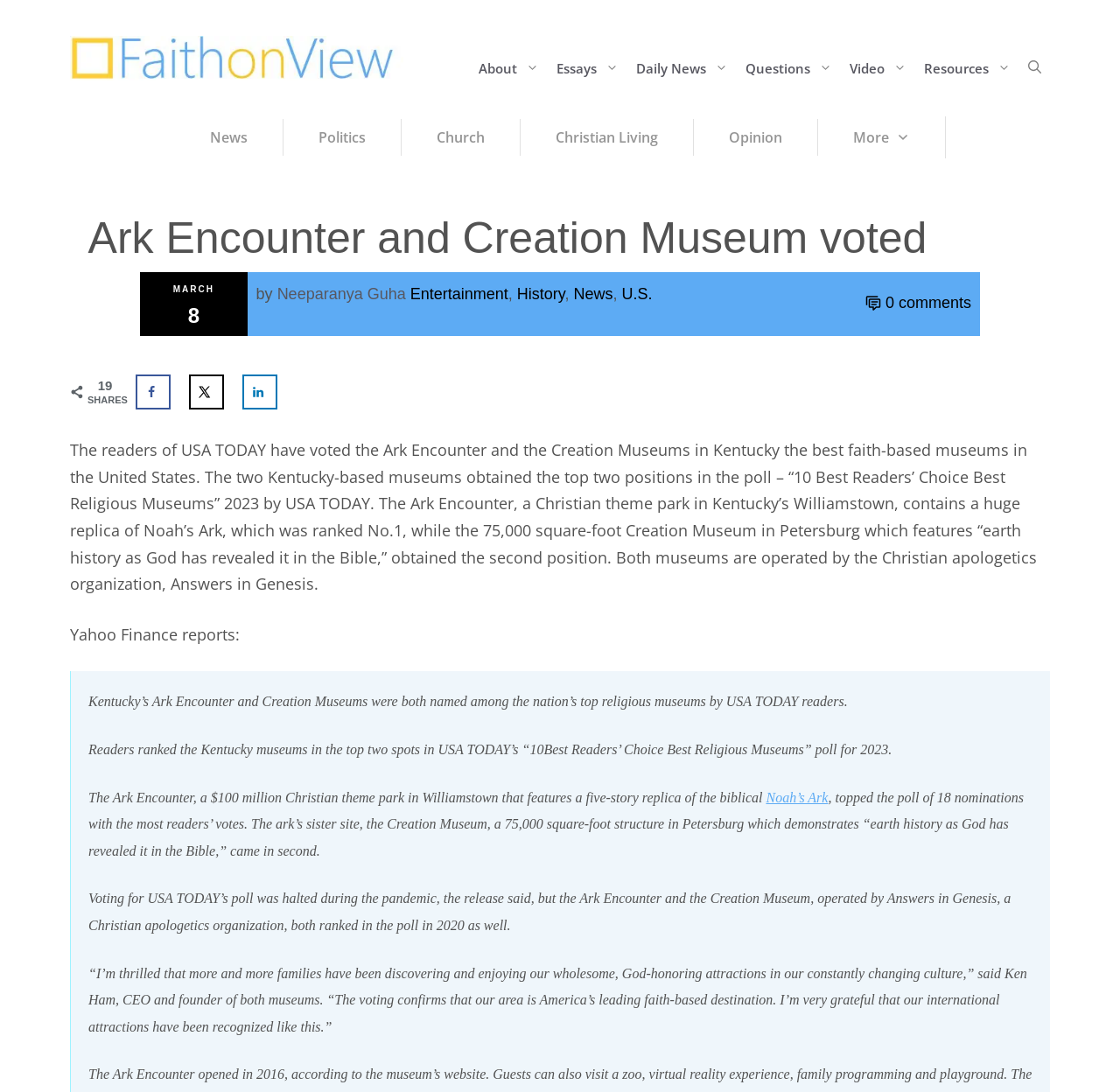Give a one-word or one-phrase response to the question:
What is the ranking of the Ark Encounter in the USA TODAY poll?

No.1